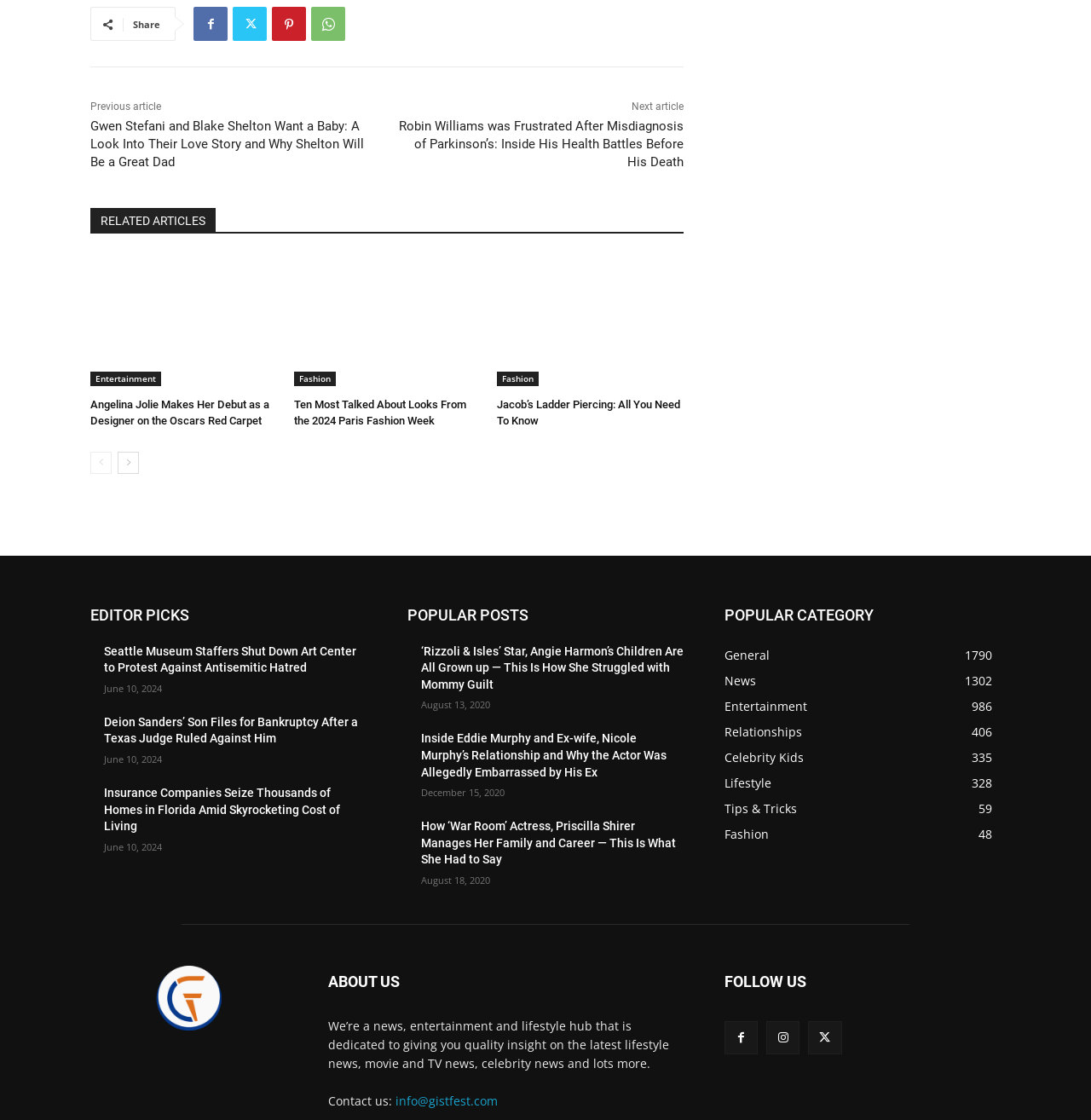What is the category of the article 'Gwen Stefani and Blake Shelton Want a Baby: A Look Into Their Love Story and Why Shelton Will Be a Great Dad'?
Relying on the image, give a concise answer in one word or a brief phrase.

Entertainment